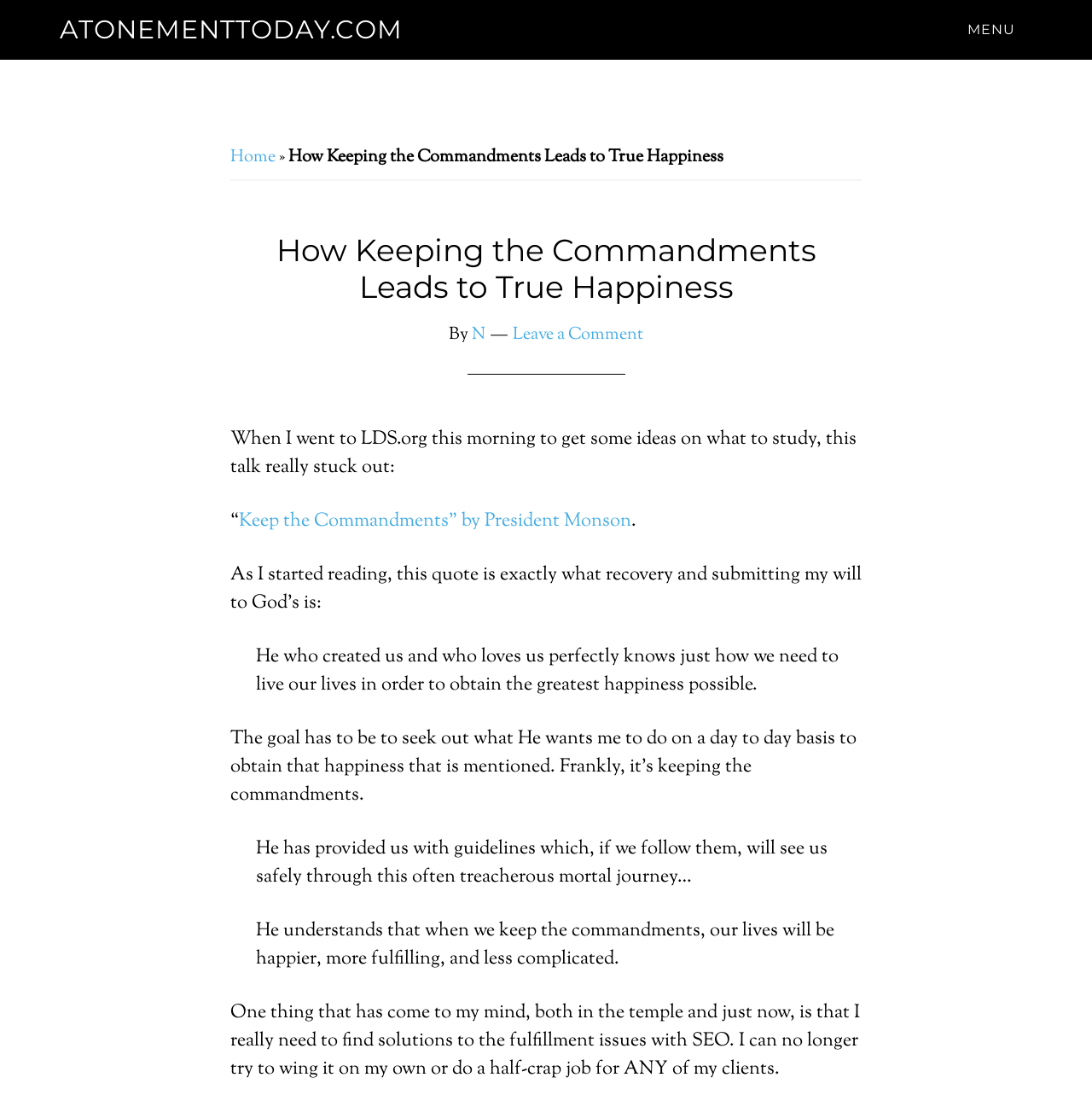What is the name of the website?
Answer the question with as much detail as you can, using the image as a reference.

I determined the answer by looking at the top-left corner of the webpage, where the link 'ATONEMENTTODAY.COM' is located, indicating the name of the website.